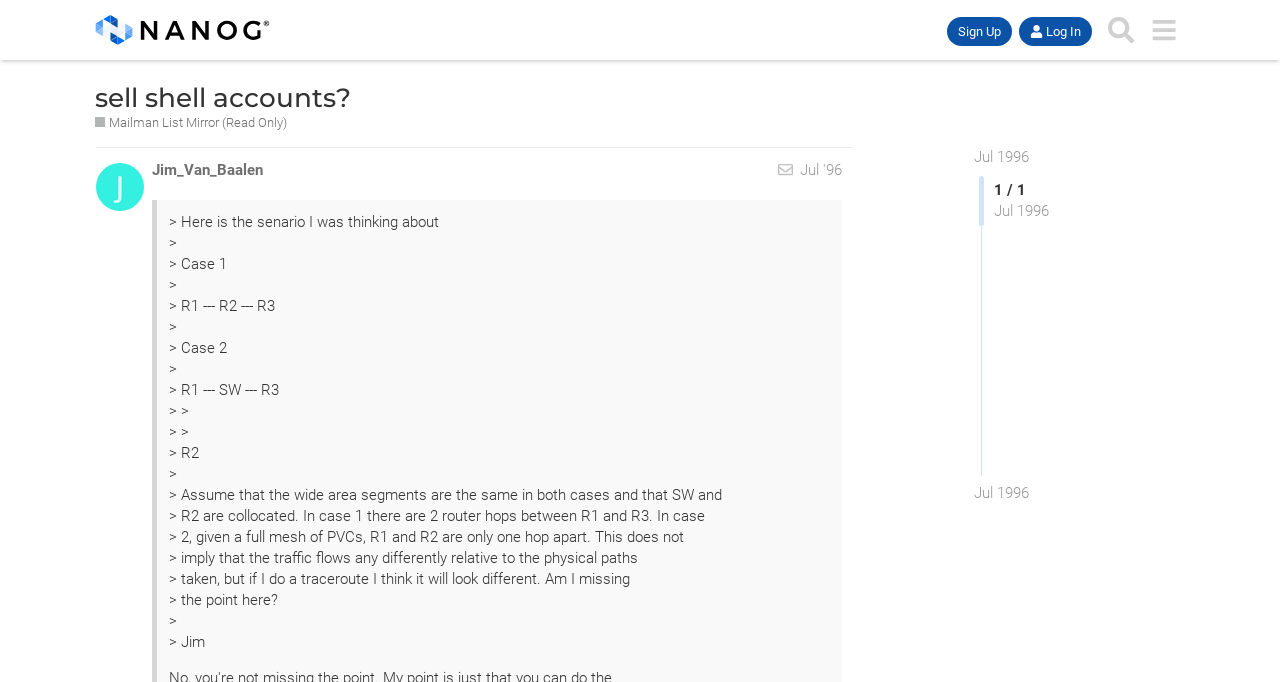Based on the description "Jul '96", find the bounding box of the specified UI element.

[0.625, 0.237, 0.658, 0.263]